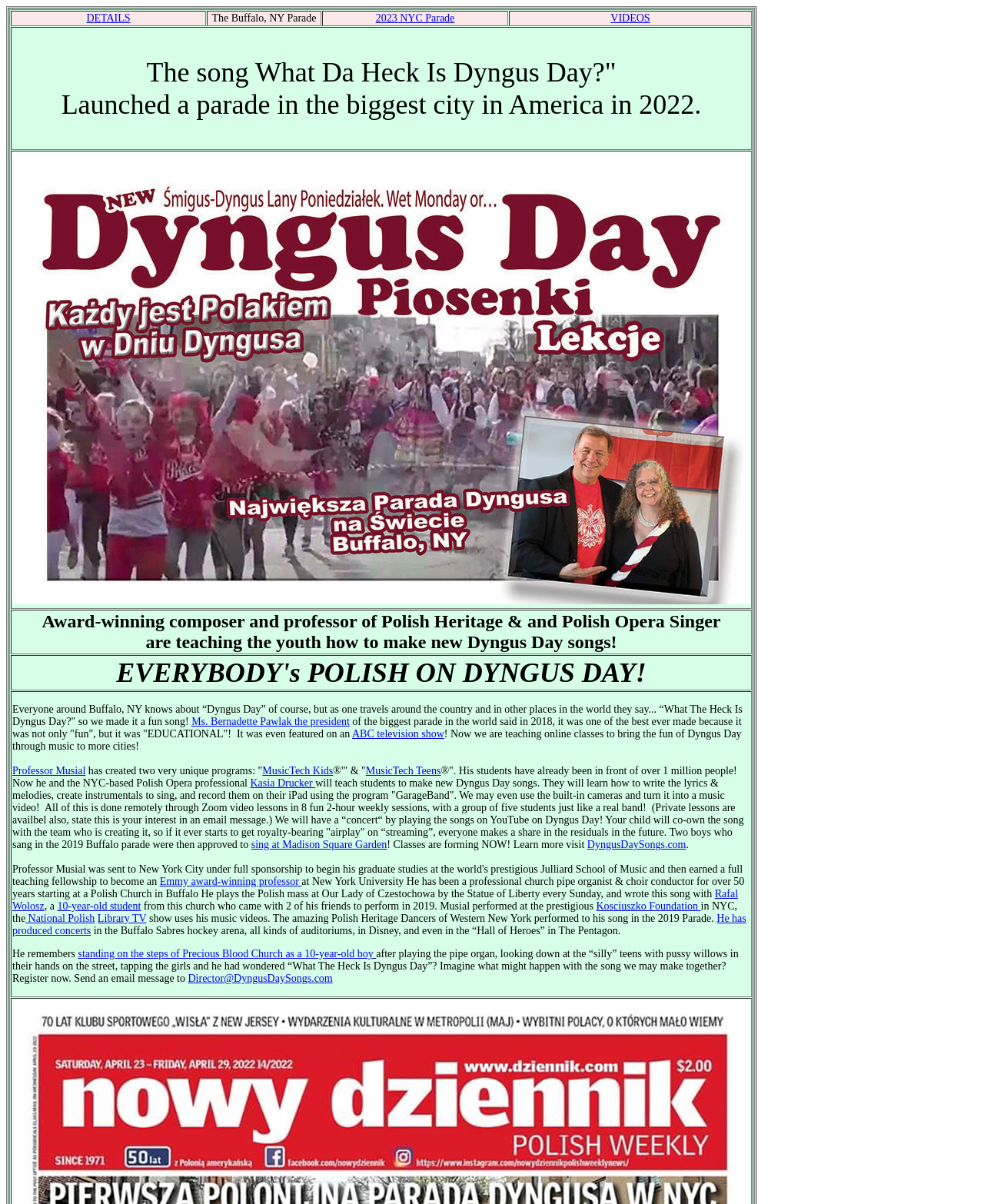Please provide the bounding box coordinates for the element that needs to be clicked to perform the following instruction: "Click on Ms. Bernadette Pawlak the president link". The coordinates should be given as four float numbers between 0 and 1, i.e., [left, top, right, bottom].

[0.195, 0.595, 0.355, 0.604]